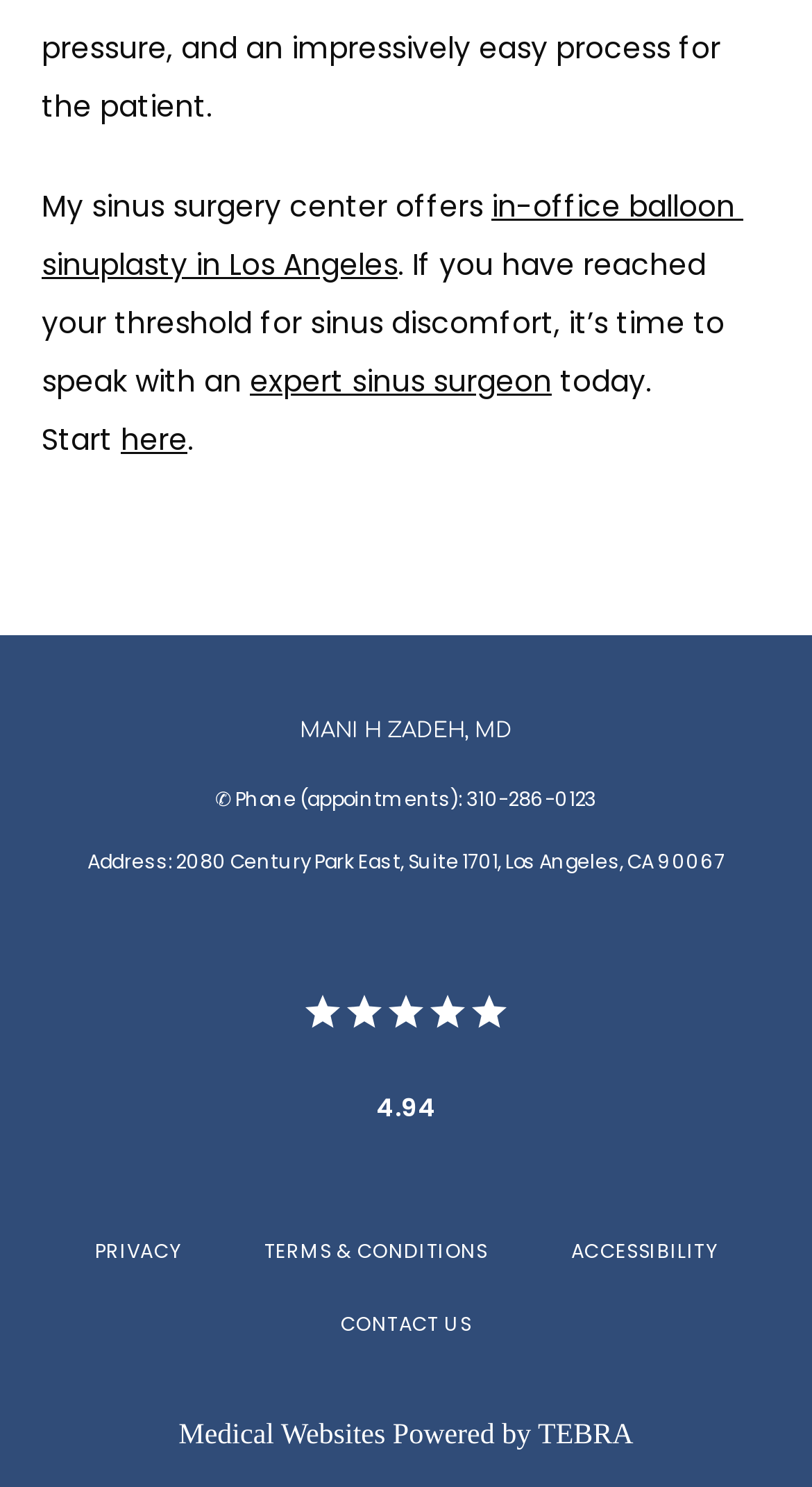Please provide a short answer using a single word or phrase for the question:
What is the rating of the sinus surgery center?

4.94